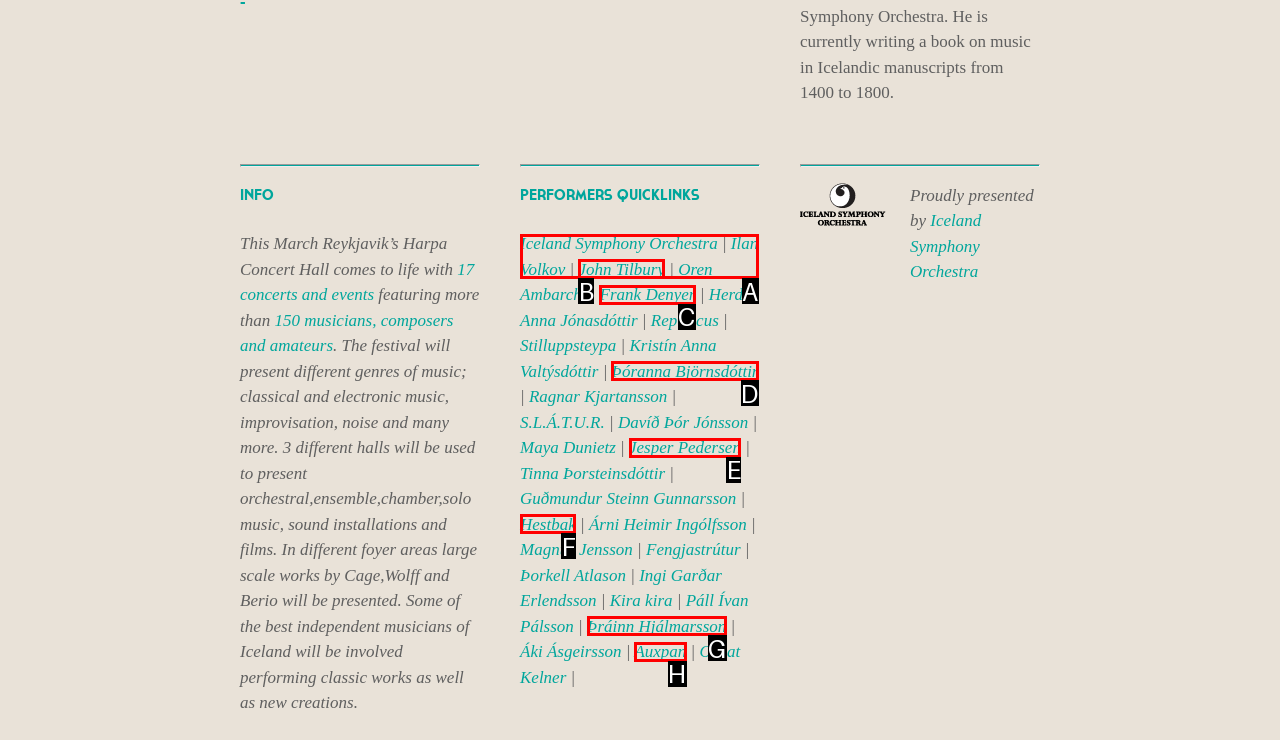Select the HTML element that corresponds to the description: Hestbak
Reply with the letter of the correct option from the given choices.

F